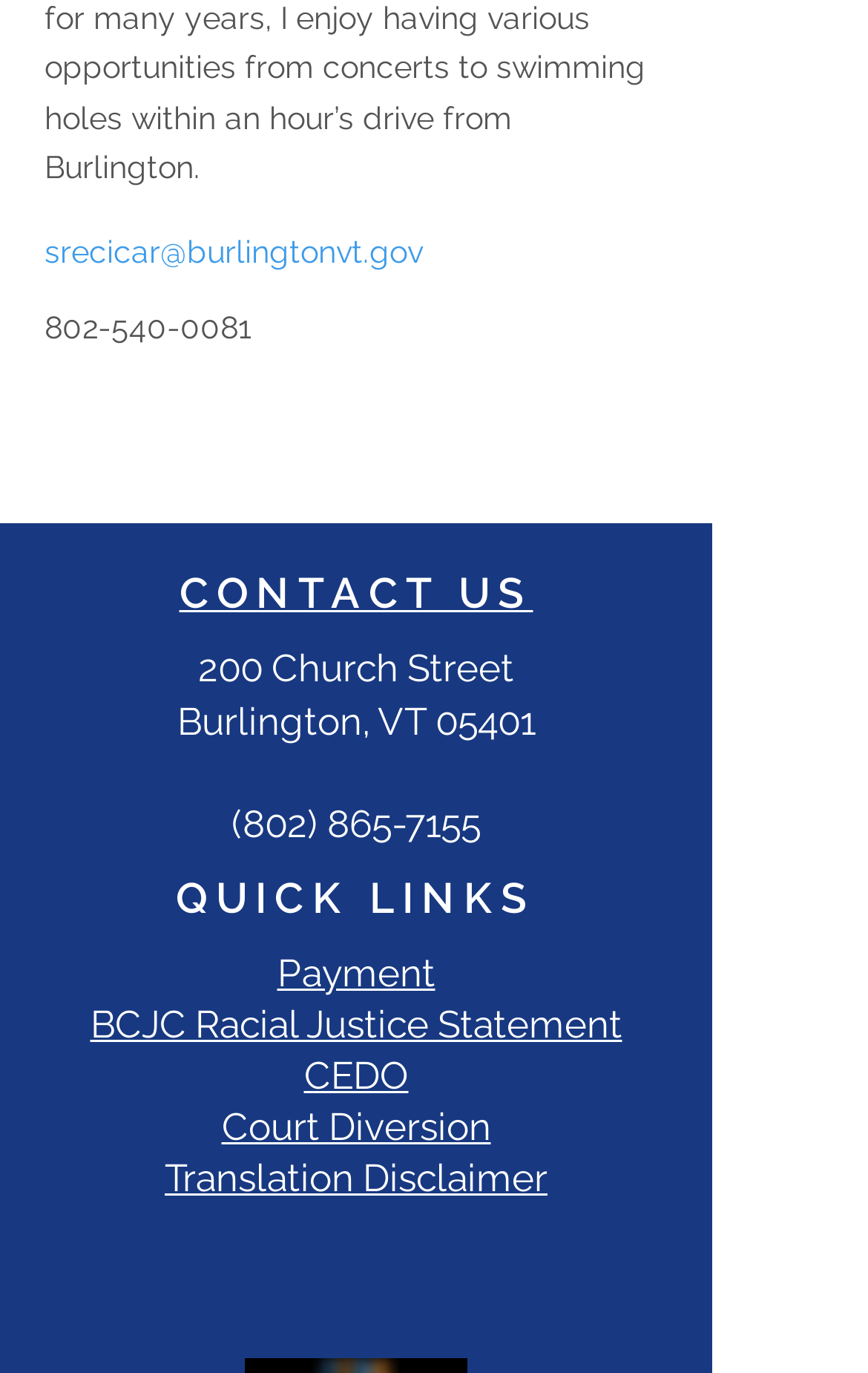Find the bounding box coordinates for the UI element that matches this description: "CONTACT US".

[0.206, 0.414, 0.614, 0.45]